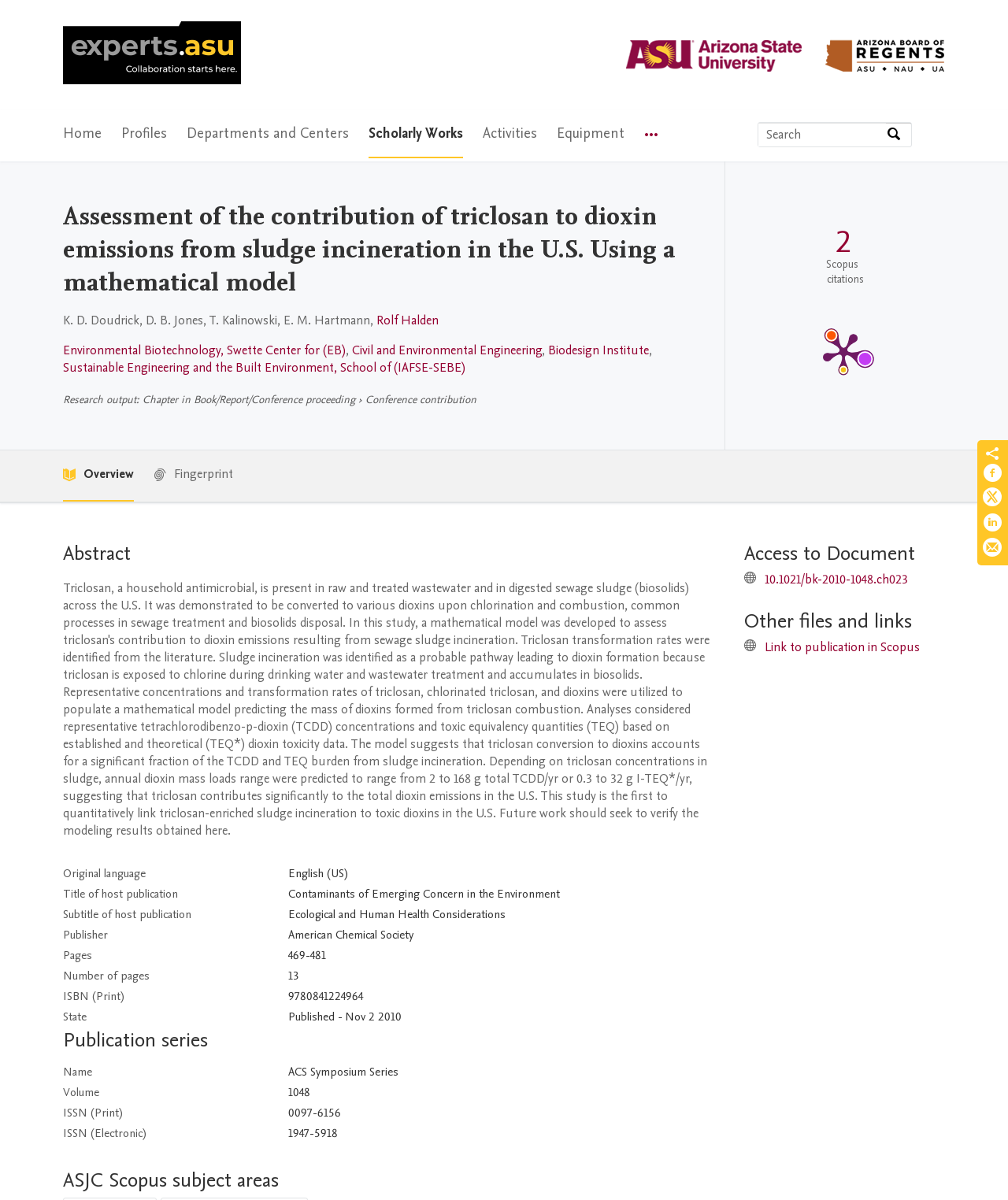Find the bounding box coordinates for the element that must be clicked to complete the instruction: "Search by expertise, name or affiliation". The coordinates should be four float numbers between 0 and 1, indicated as [left, top, right, bottom].

[0.752, 0.102, 0.879, 0.122]